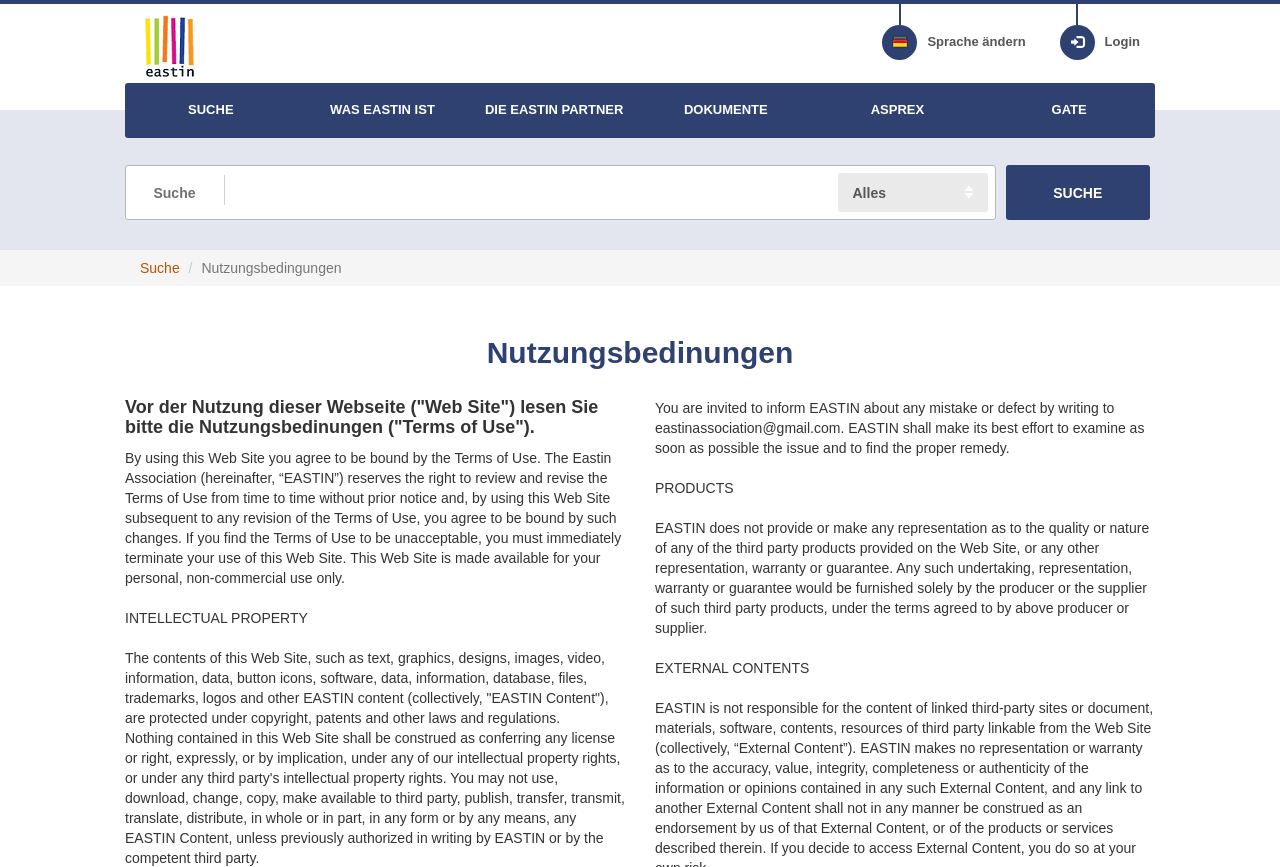Provide a brief response to the question using a single word or phrase: 
What is the role of EASTIN regarding third-party products?

No representation or guarantee